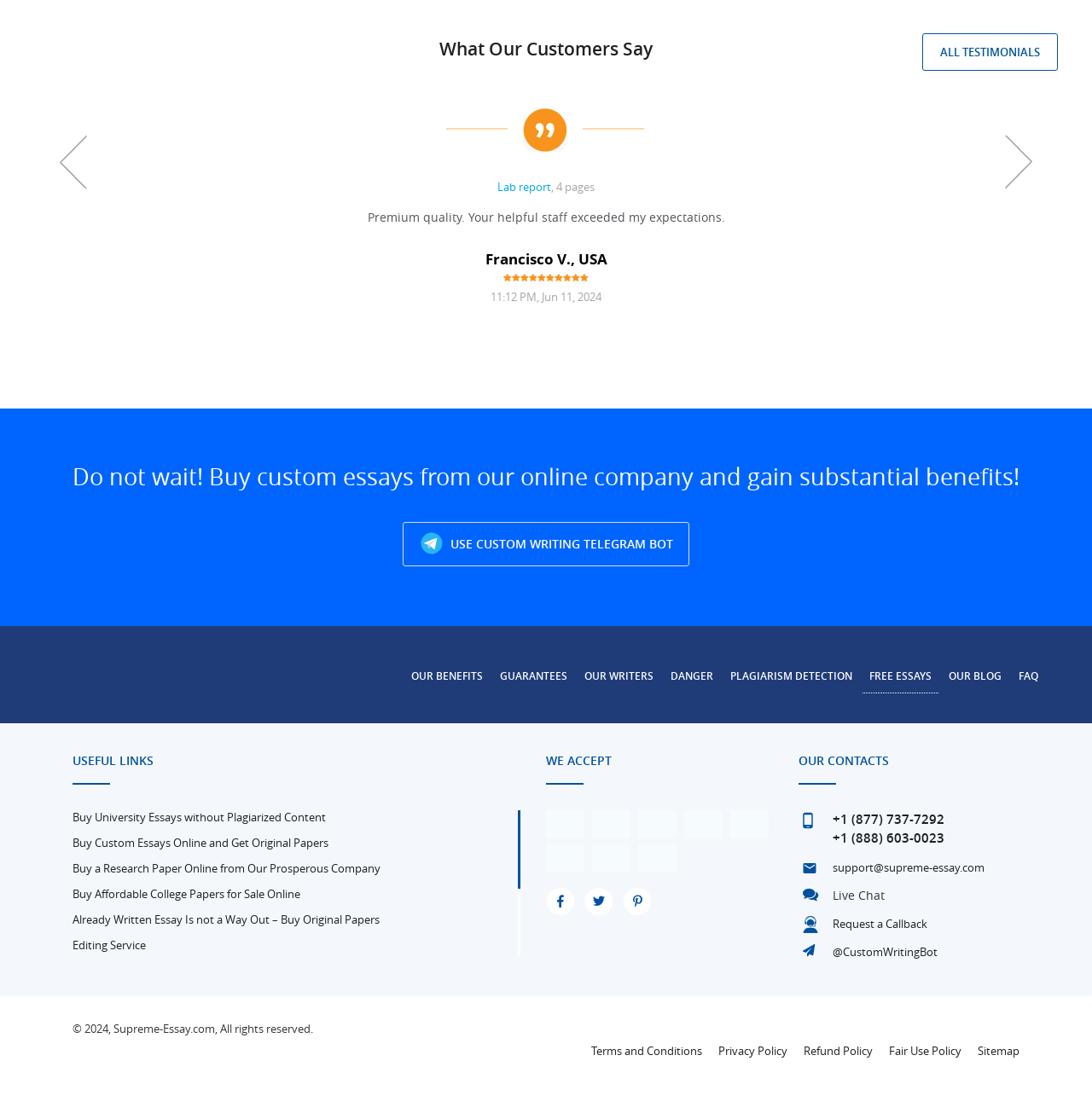What type of payment methods are accepted?
Look at the image and answer the question with a single word or phrase.

Credit and debit cards